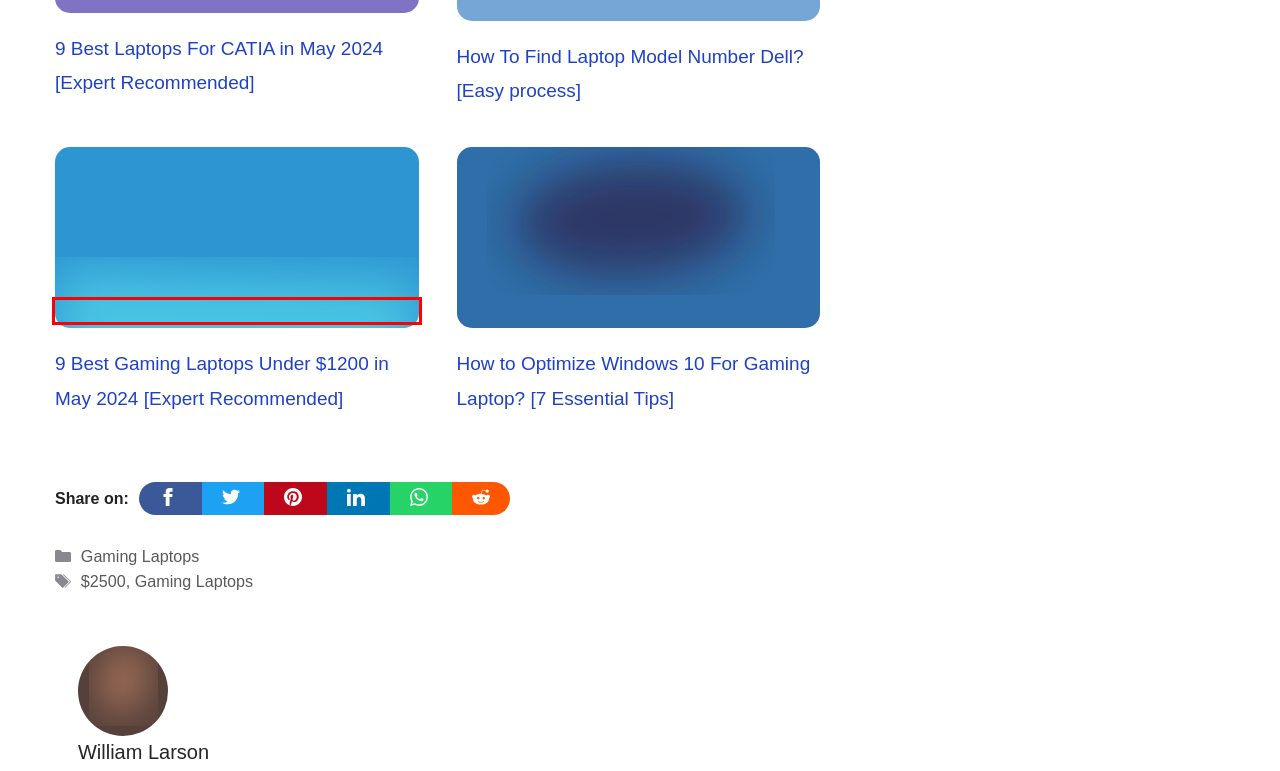Given a screenshot of a webpage with a red bounding box around a UI element, please identify the most appropriate webpage description that matches the new webpage after you click on the element. Here are the candidates:
A. 9 Best Laptops For Physics Major in May 2024 [Expert Recommended]
B. 9 Best Laptop For Therapist in 2024 [Expert Recommended]
C. How to Optimize Windows 10 For Gaming Laptop? [7 Essential Tips]
D. 9 Best Laptops for Affiliate Marketing in May 2024 [Expert Recommended]
E. How to Build Your Own Laptop Computer? Step by Step Guide
F. 9 Best Tablets For Cricut Design Space in May 2024 [Expert Recommended]
G. 9 Best Gaming Laptops Under $1200 in May 2024 [Expert Recommended]
H. How to Make Your Laptop Last Forever?

G